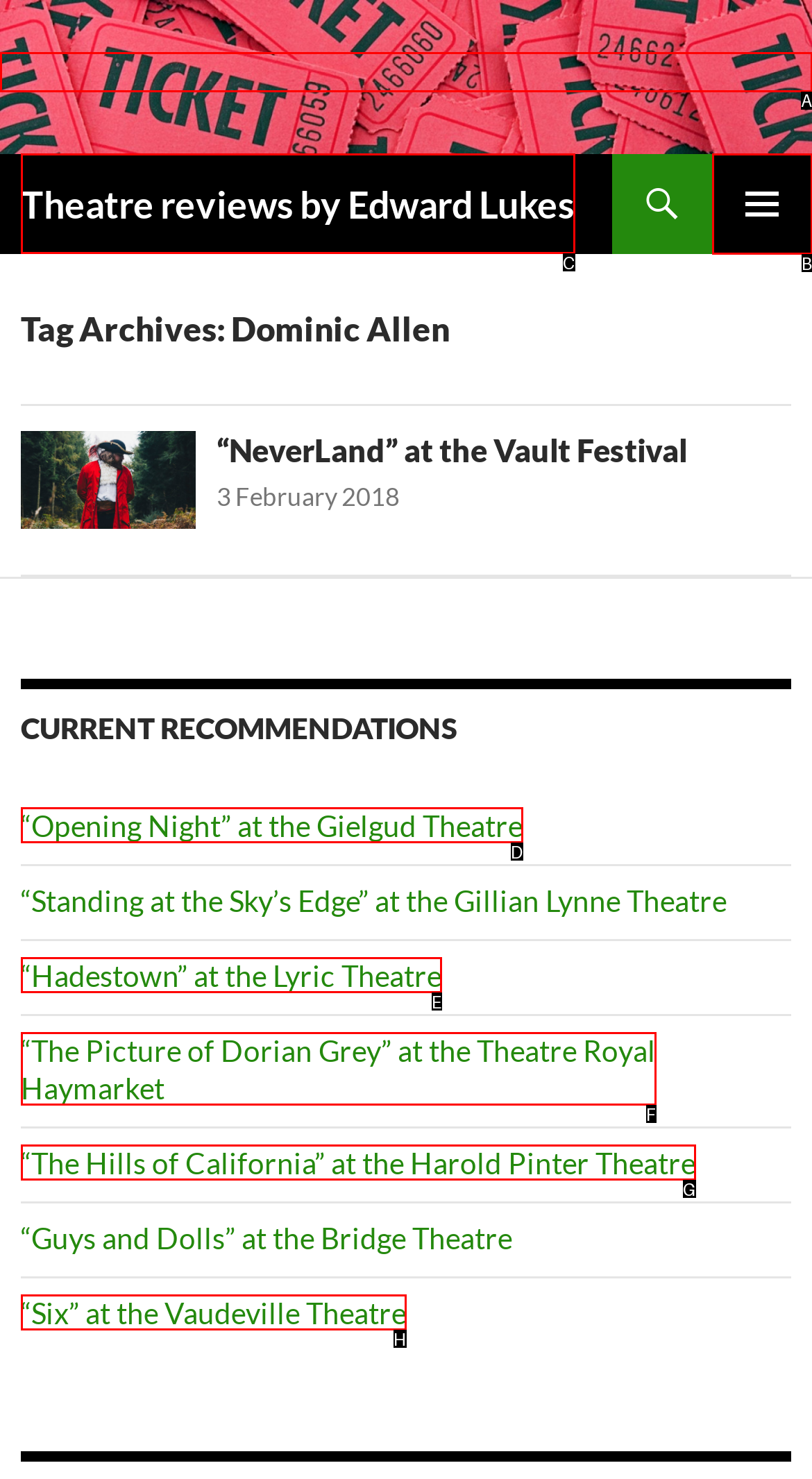Determine the correct UI element to click for this instruction: Open the primary menu. Respond with the letter of the chosen element.

B